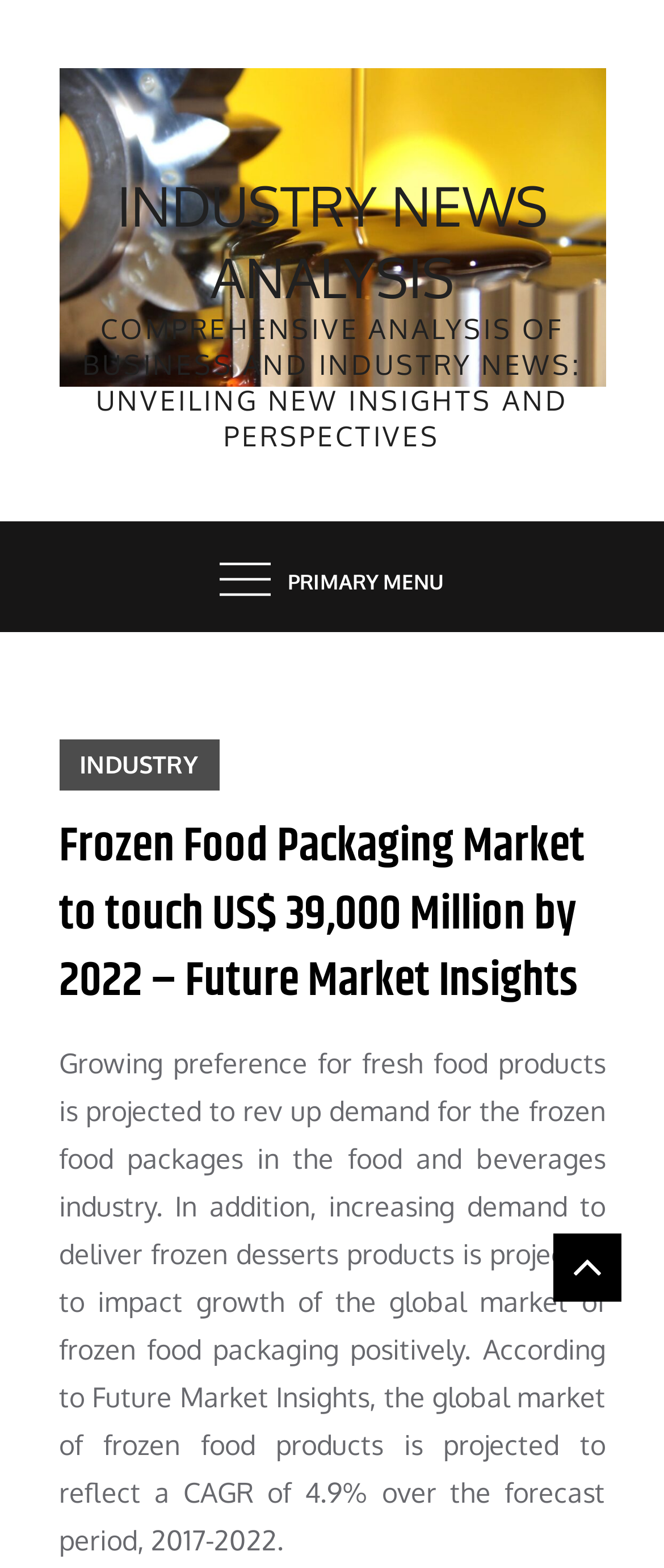Using the provided element description: "Industry", identify the bounding box coordinates. The coordinates should be four floats between 0 and 1 in the order [left, top, right, bottom].

[0.088, 0.472, 0.329, 0.505]